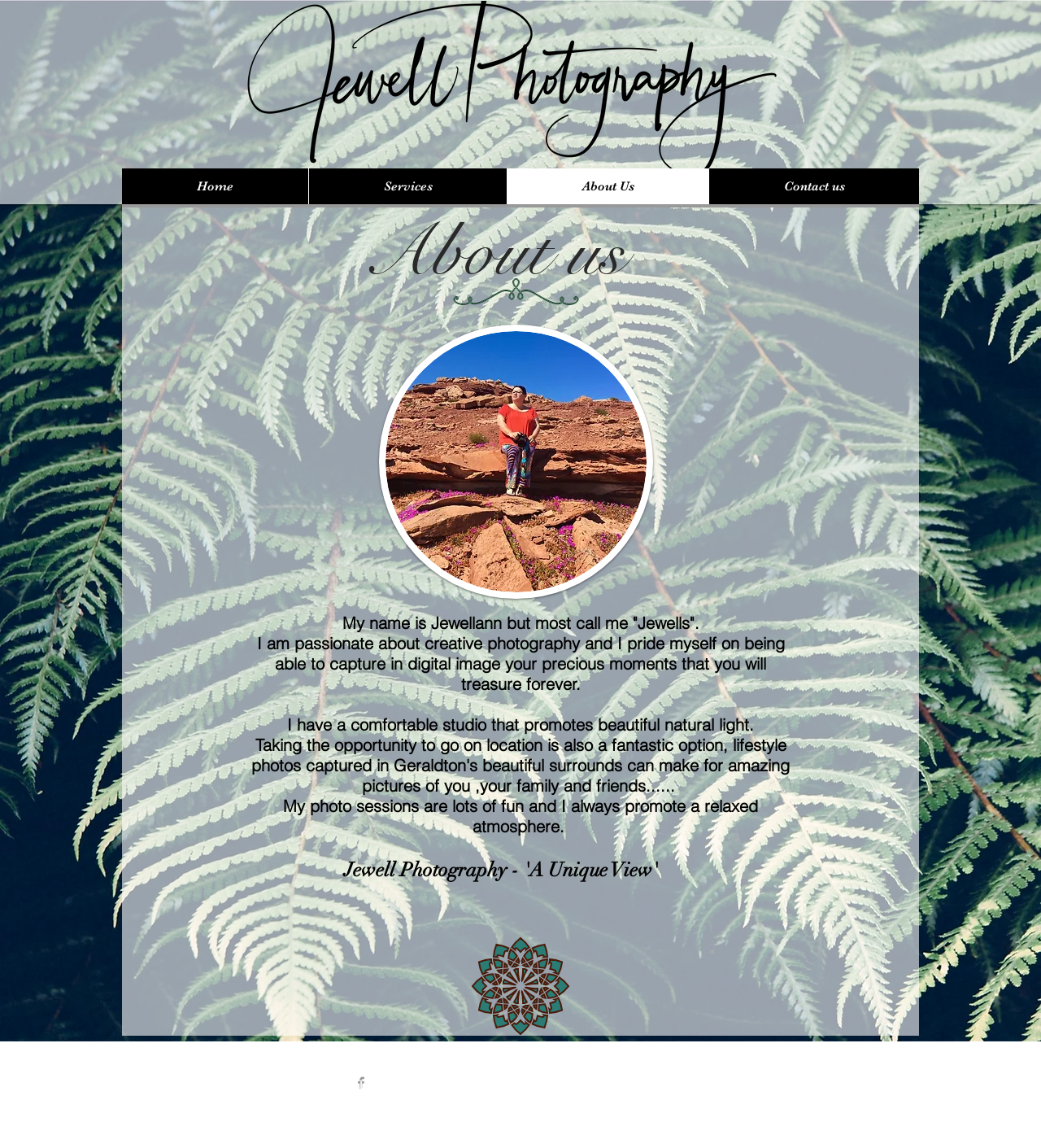Give a detailed account of the webpage's layout and content.

The webpage is about Jewell Photography, with a navigation menu at the top right corner featuring links to "Home", "Services", "About Us", and "Contact us". Below the navigation menu, there is a large photo taking up most of the top section of the page.

The main content of the page is divided into sections, with a heading "About us" situated near the top left corner. Below the heading, there are four paragraphs of text that describe Jewellann's passion for photography, her studio, and her approach to photo sessions. The text is arranged in a vertical column, with each paragraph positioned below the previous one.

At the very bottom of the page, there is a social media link to Facebook, represented by a grey icon, and a copyright notice that reads "© 2020 JEWELL PHOTOGRAPHY GERALDTON".